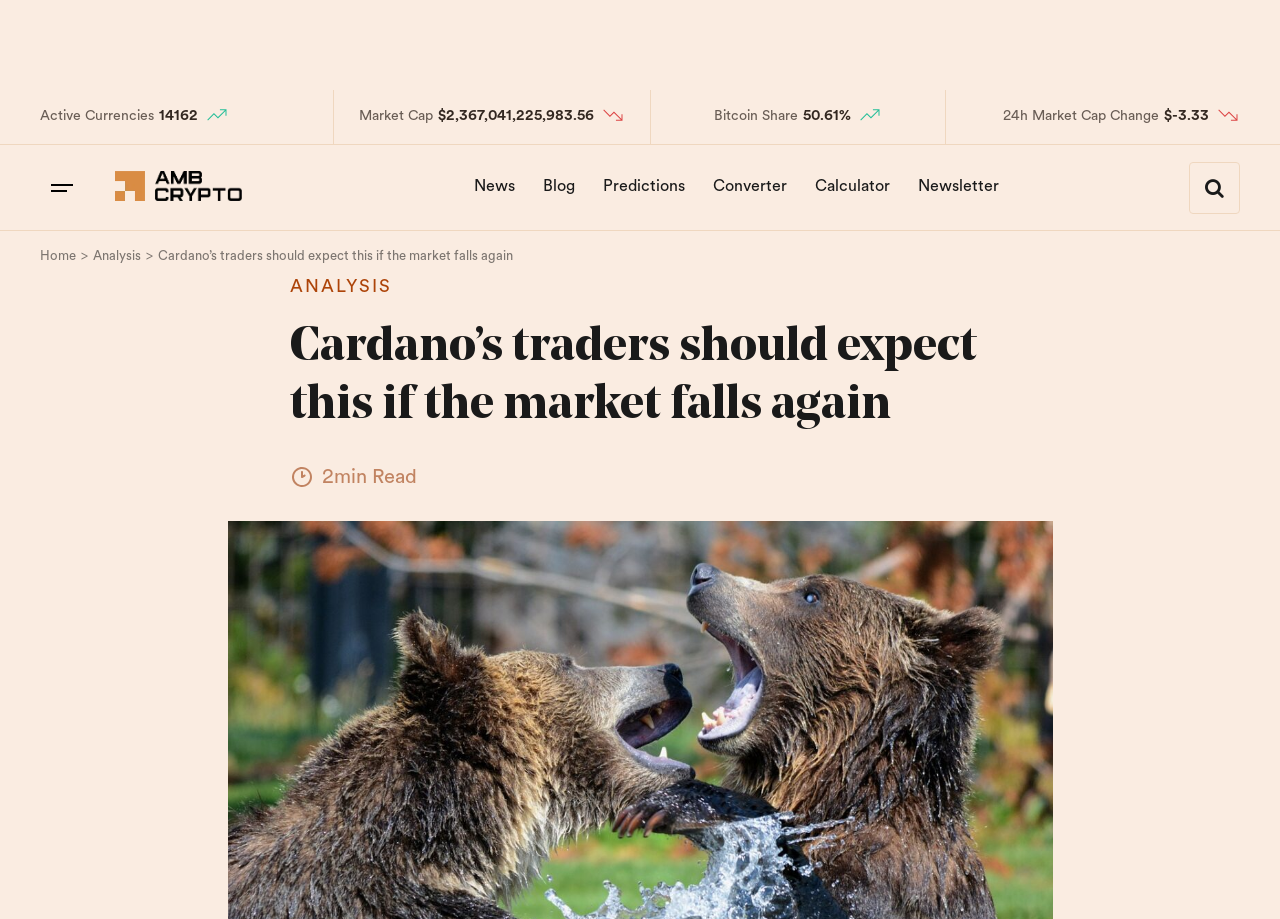Please locate the bounding box coordinates of the element that needs to be clicked to achieve the following instruction: "Check the Converter tool". The coordinates should be four float numbers between 0 and 1, i.e., [left, top, right, bottom].

[0.548, 0.175, 0.624, 0.232]